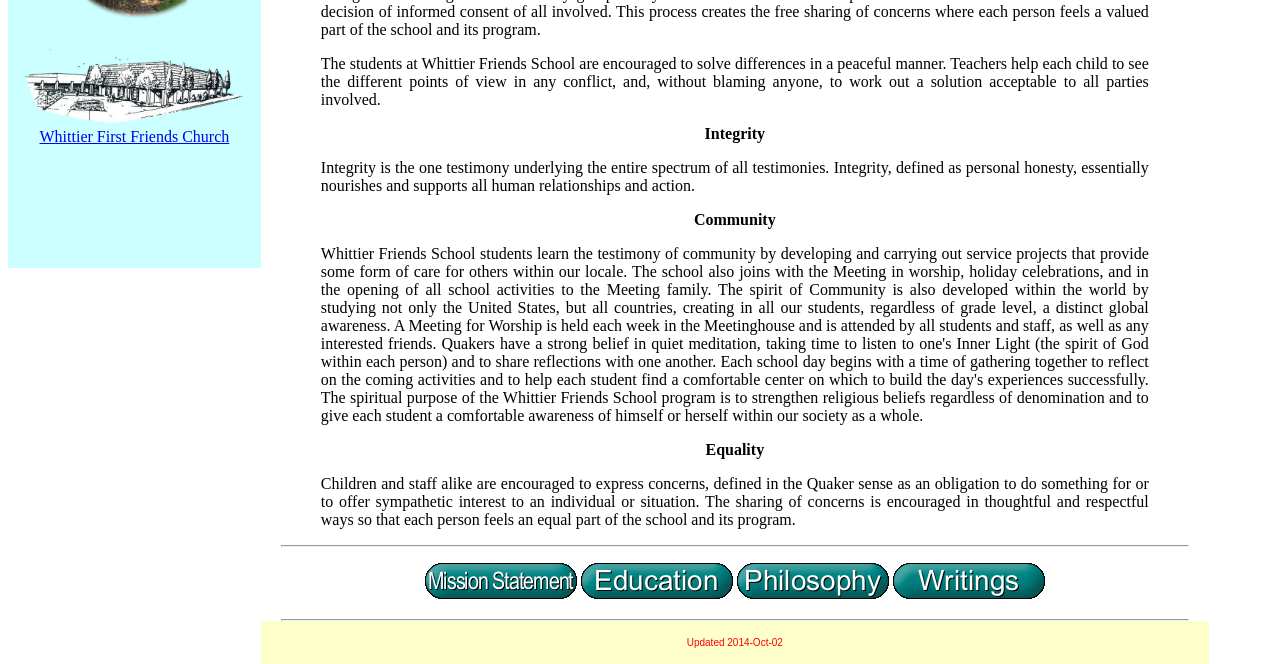Find the UI element described as: "alt="Philosophy"" and predict its bounding box coordinates. Ensure the coordinates are four float numbers between 0 and 1, [left, top, right, bottom].

[0.576, 0.881, 0.694, 0.907]